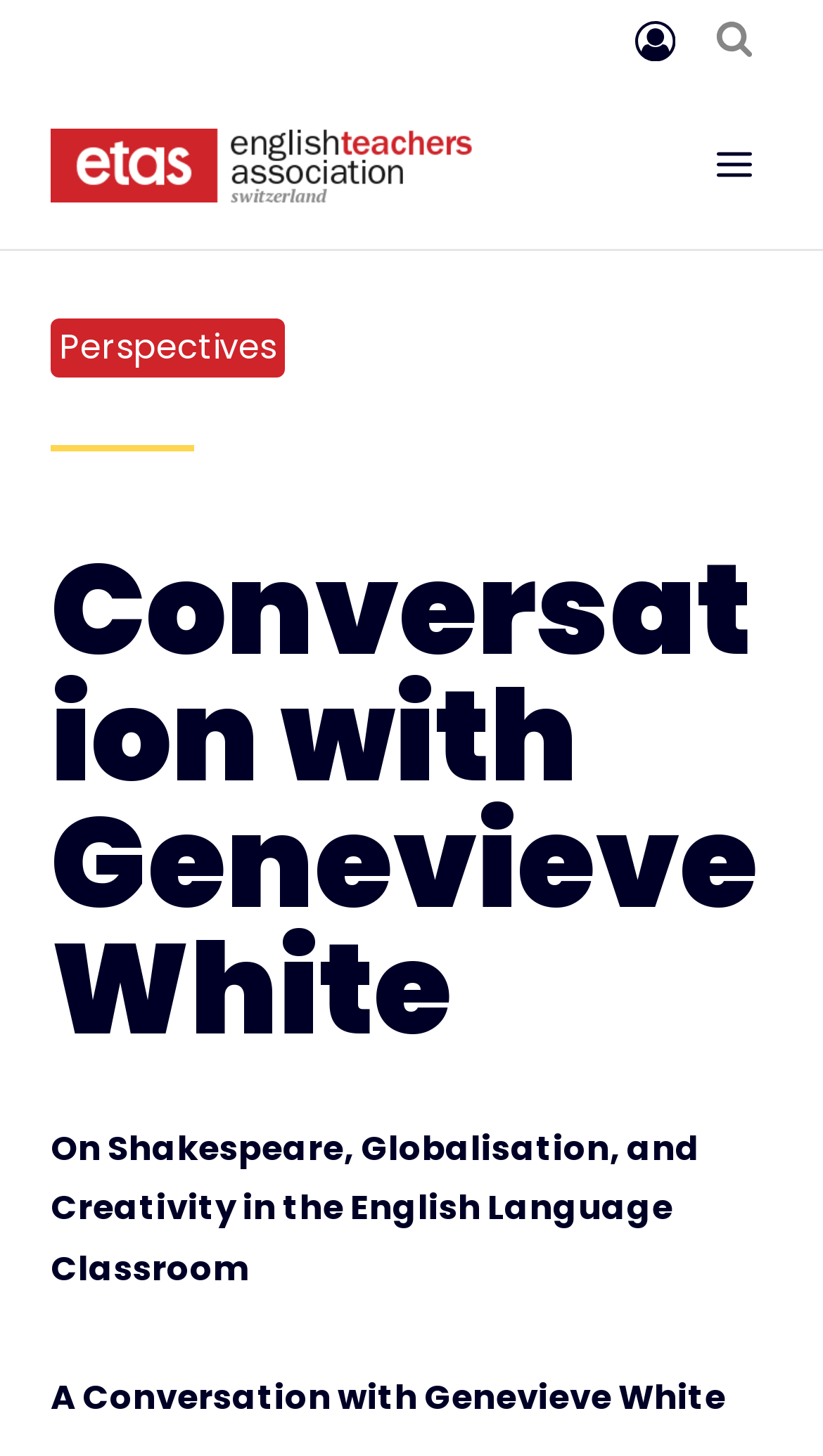Describe all the key features of the webpage in detail.

The webpage appears to be an article or interview page, with a focus on a conversation with Genevieve White. At the top right corner, there is a link to an "Account" page, accompanied by a small image. Next to it, there is a button to "View Search Form". On the top left, the website's title "English Teachers Association Switzerland" is displayed as a link, with a corresponding image.

Below the title, there is a button to "Open menu", which is likely a navigation menu. Underneath, the text "Perspectives" is displayed, followed by a horizontal separator line. The main content of the page is divided into sections, with a large heading "Conversation with Genevieve White" at the top. 

Below the heading, there are two paragraphs of text. The first paragraph describes the topic of the conversation, "On Shakespeare, Globalisation, and Creativity in the English Language Classroom". The second paragraph introduces the conversation partner, "A Conversation with Genevieve White".